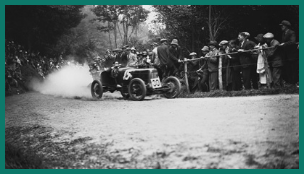What are the spectators wearing?
Based on the screenshot, provide your answer in one word or phrase.

Period-appropriate attire